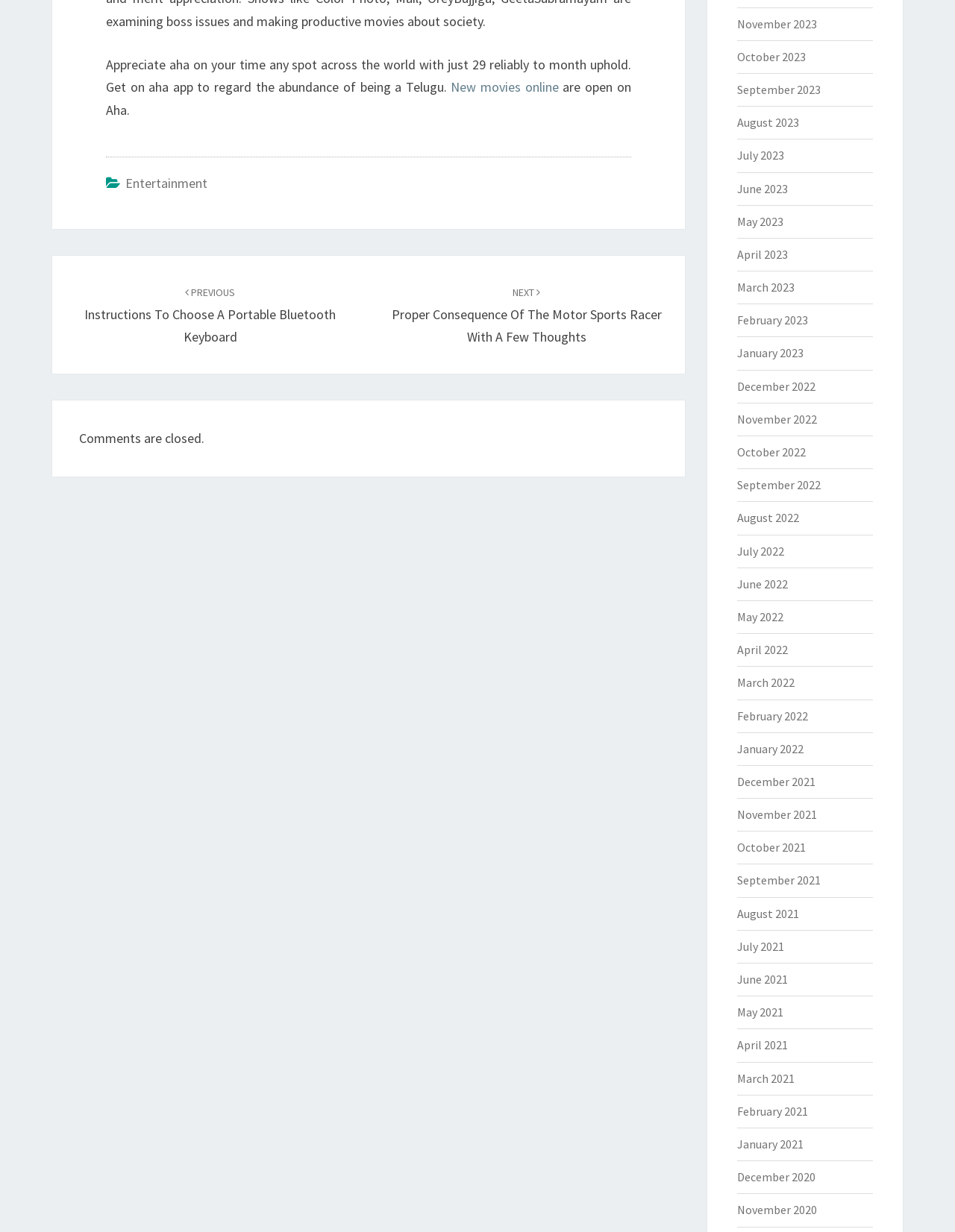Locate the bounding box of the UI element described by: "New movies online" in the given webpage screenshot.

[0.472, 0.064, 0.585, 0.078]